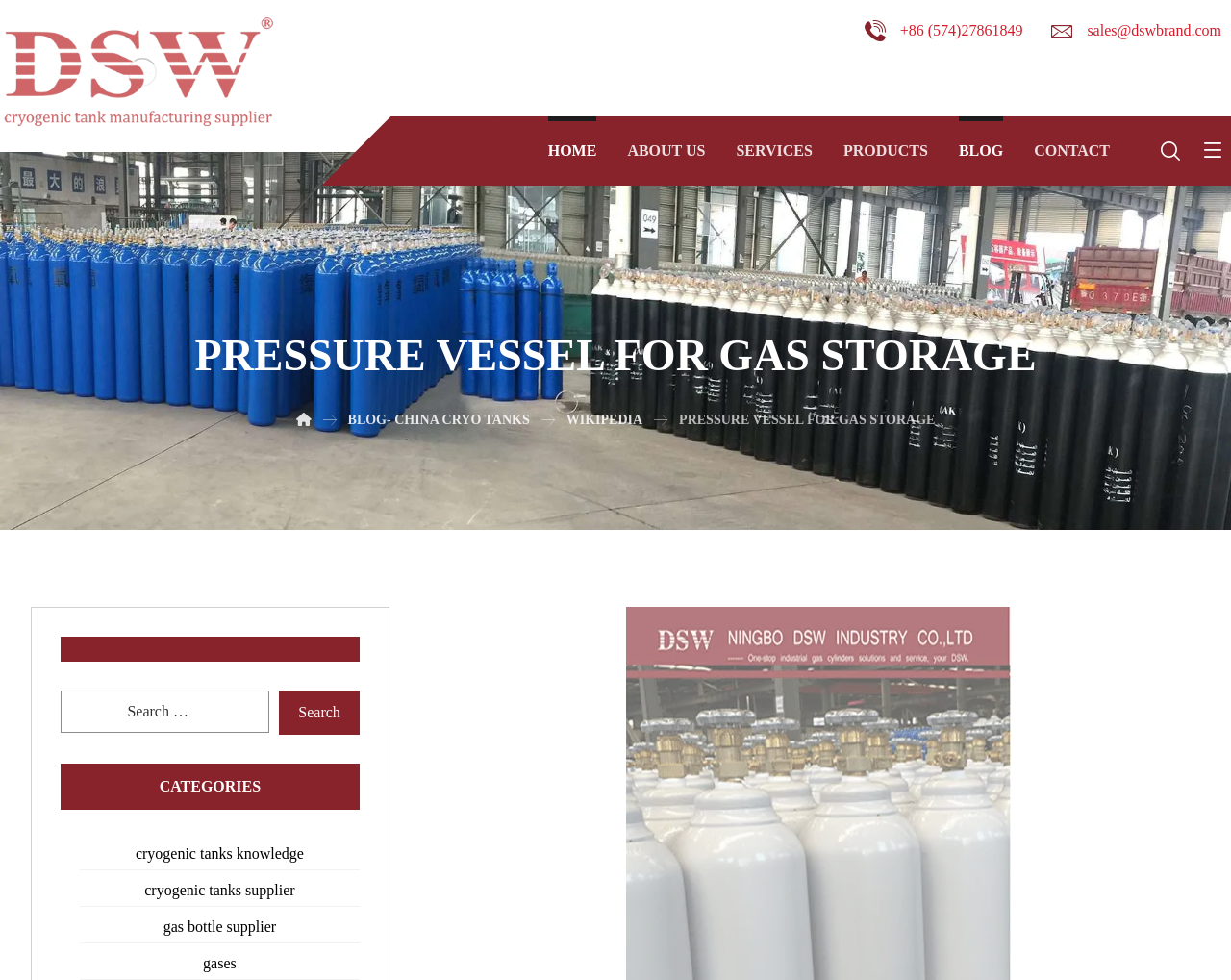Locate the bounding box coordinates of the element that should be clicked to execute the following instruction: "Read about PRESSURE VESSEL FOR GAS STORAGE".

[0.158, 0.332, 0.842, 0.395]